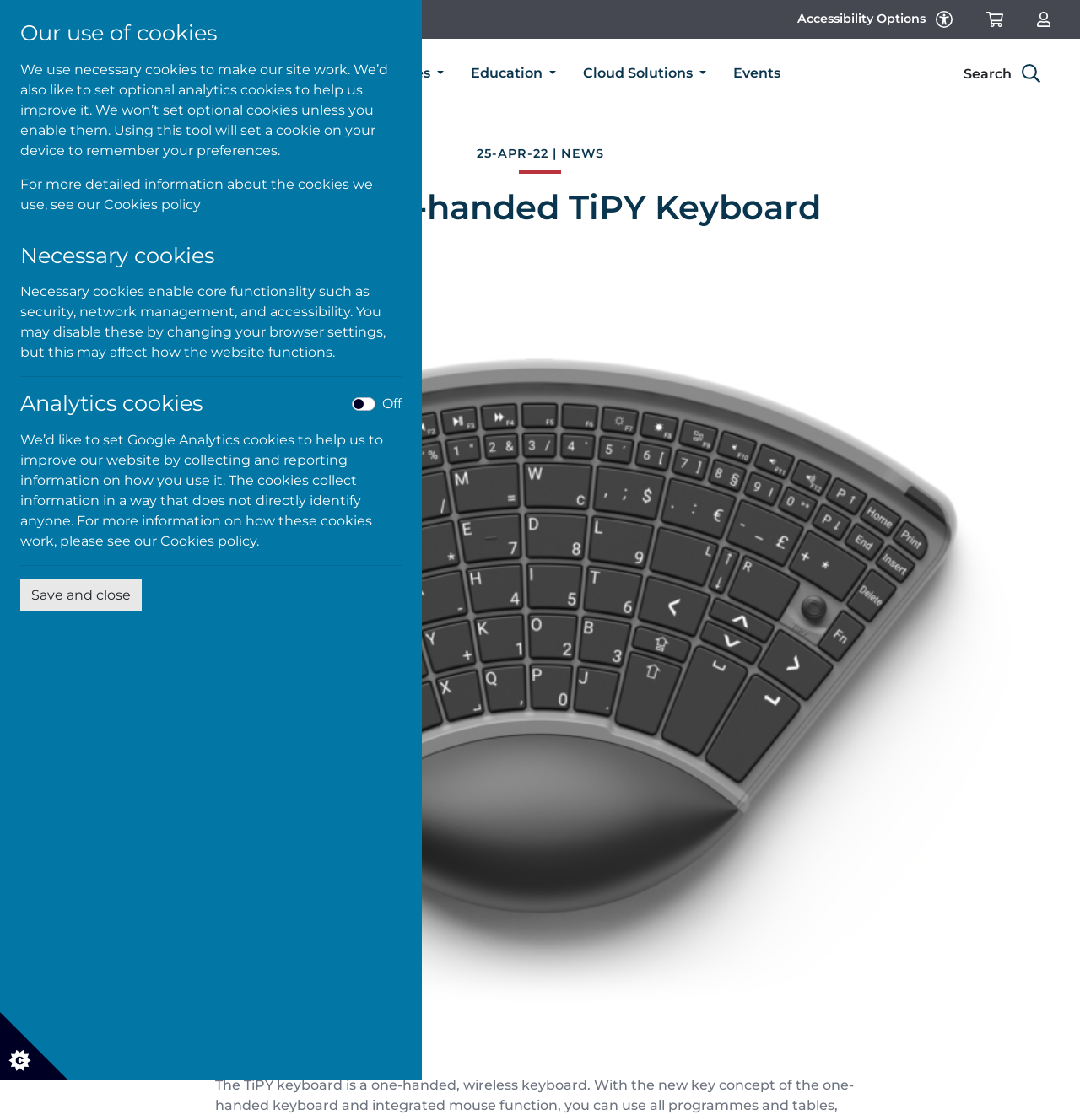Determine the bounding box coordinates for the area that needs to be clicked to fulfill this task: "Click the 'Save and close' button". The coordinates must be given as four float numbers between 0 and 1, i.e., [left, top, right, bottom].

[0.019, 0.517, 0.131, 0.546]